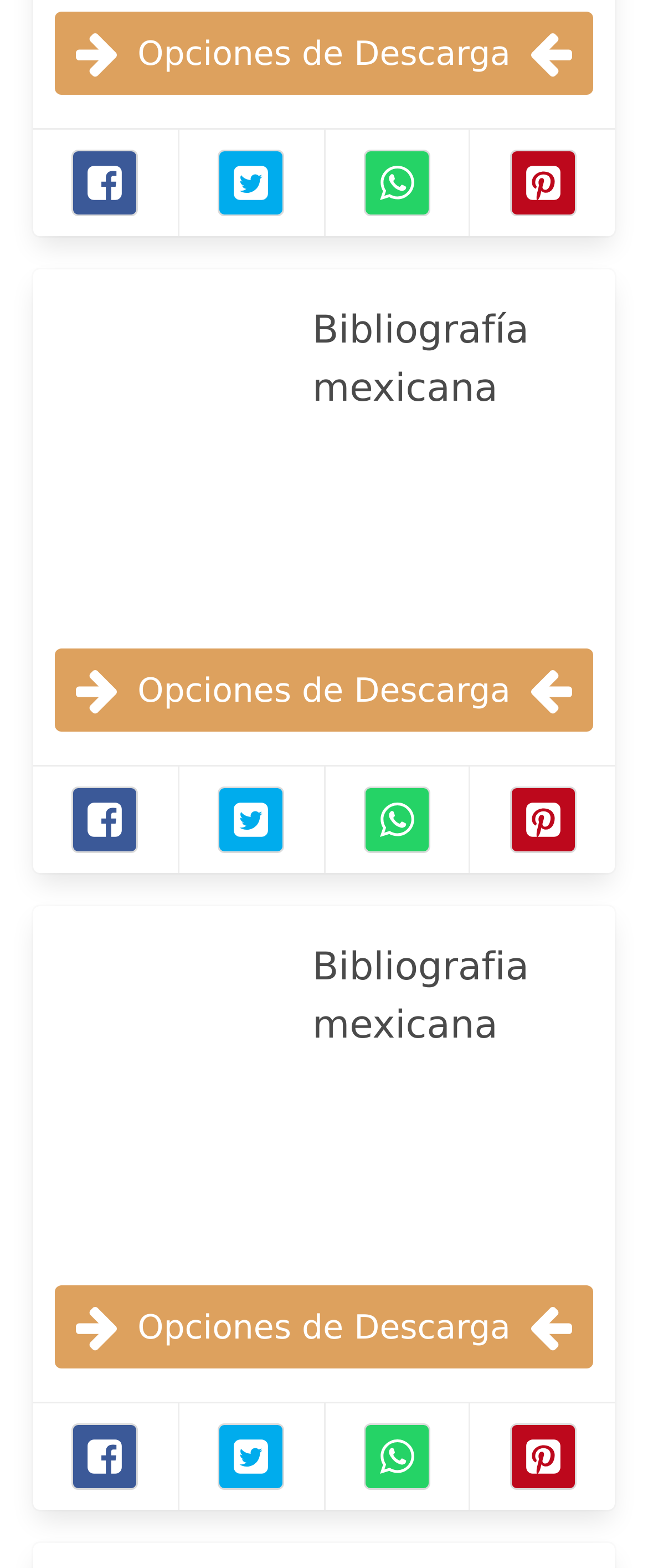What is the name of the bibliography?
Please provide a single word or phrase based on the screenshot.

Bibliografía mexicana